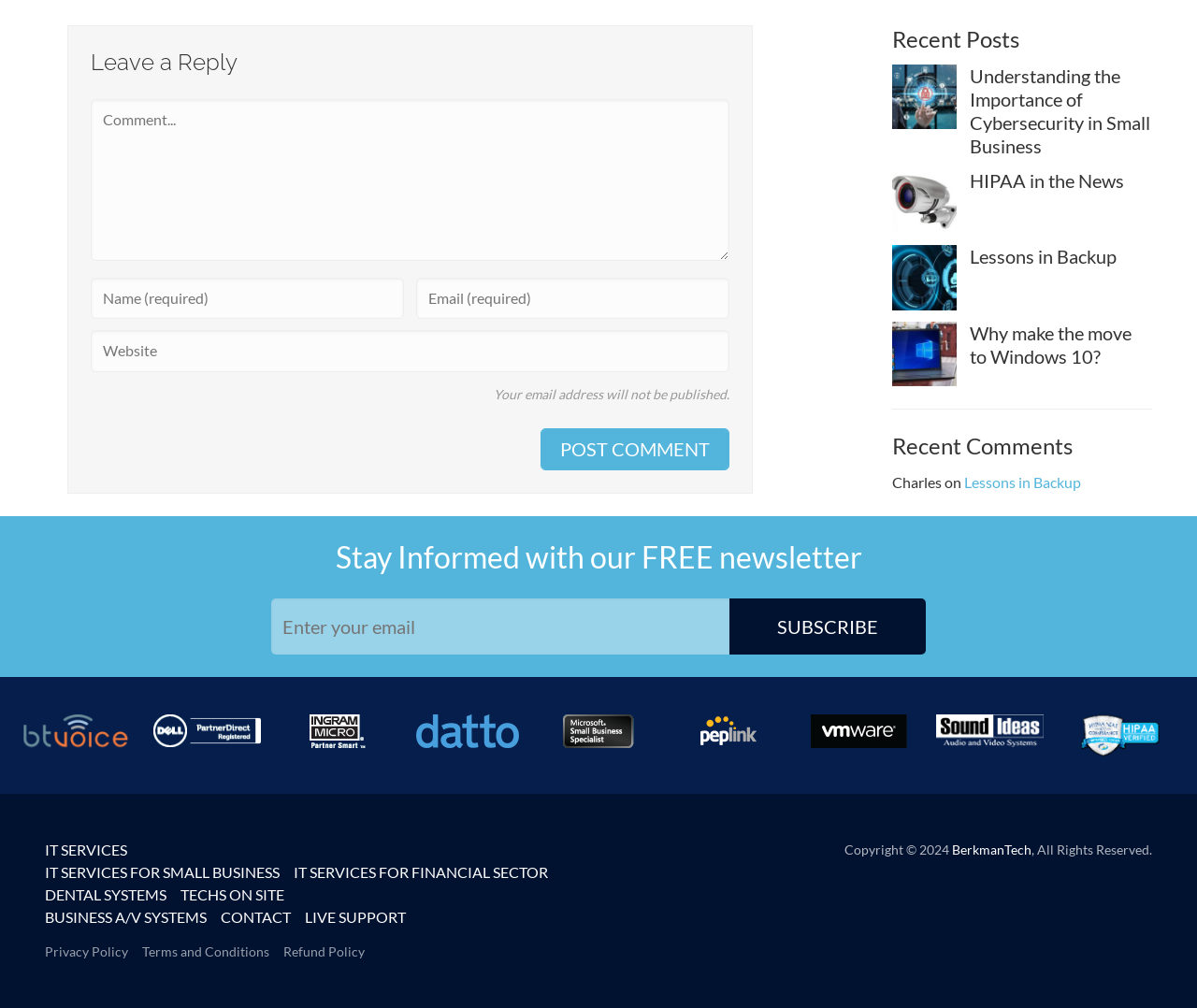Find the bounding box coordinates for the area that must be clicked to perform this action: "Contact us".

[0.184, 0.9, 0.243, 0.918]